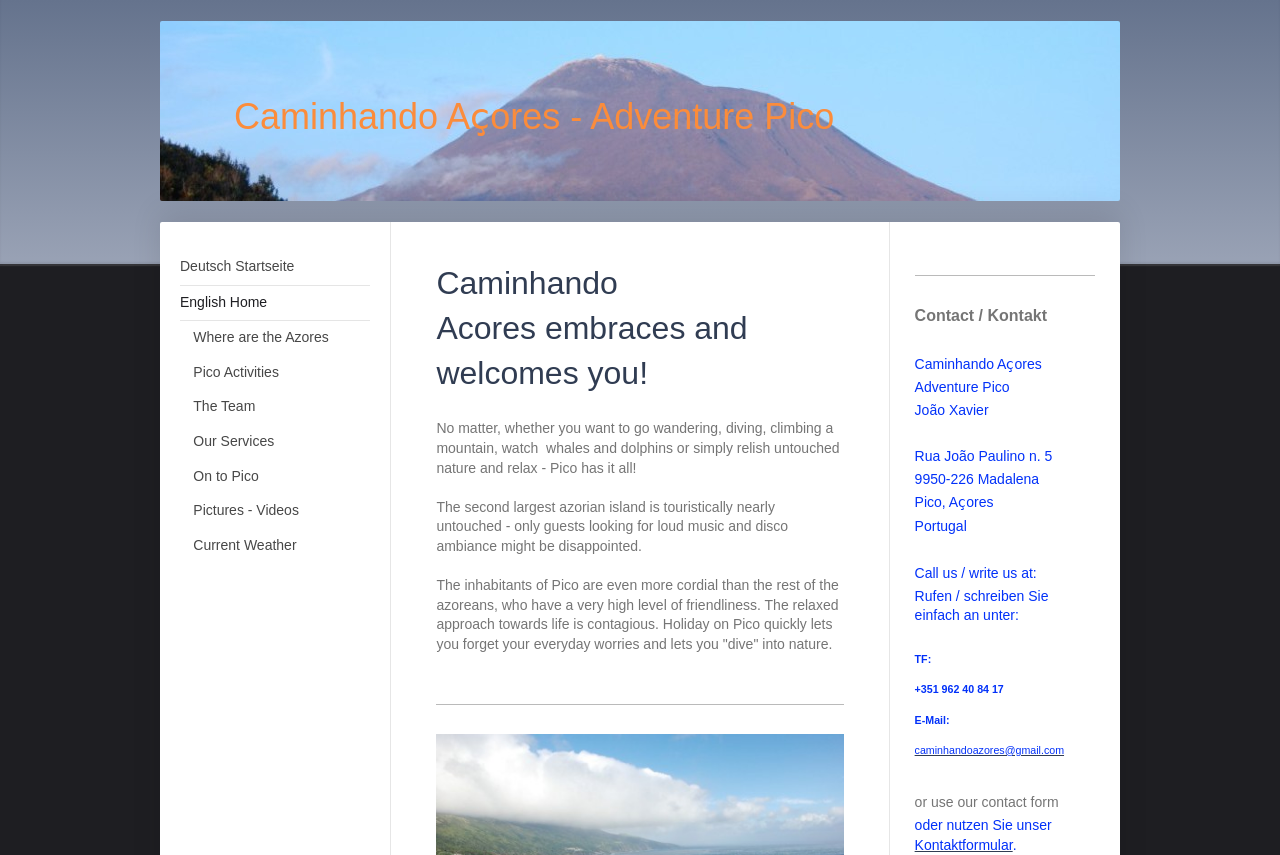Determine the bounding box coordinates of the region I should click to achieve the following instruction: "Learn about Pico activities". Ensure the bounding box coordinates are four float numbers between 0 and 1, i.e., [left, top, right, bottom].

[0.151, 0.415, 0.289, 0.457]